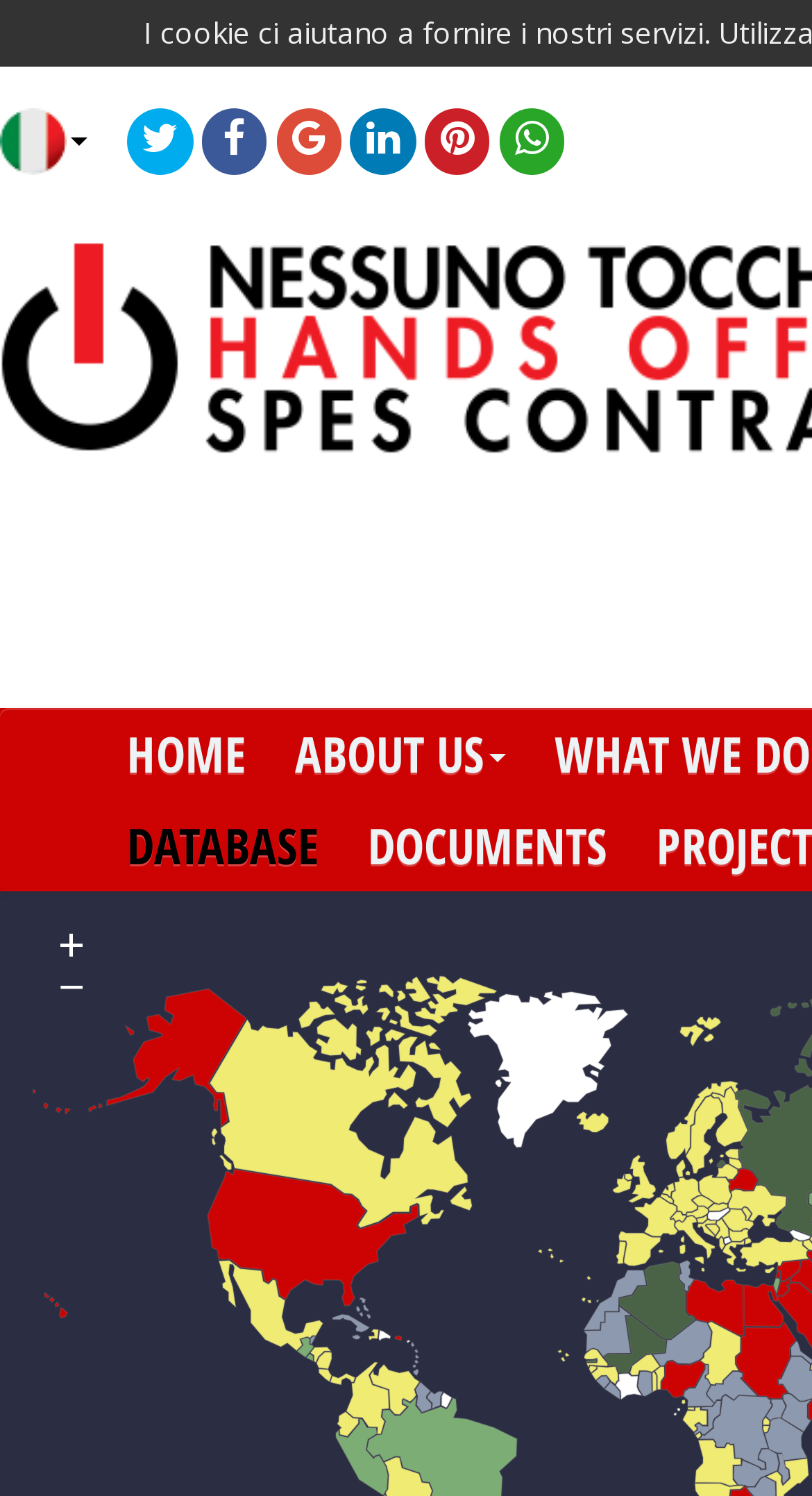Please reply to the following question with a single word or a short phrase:
How many main navigation links are there?

4